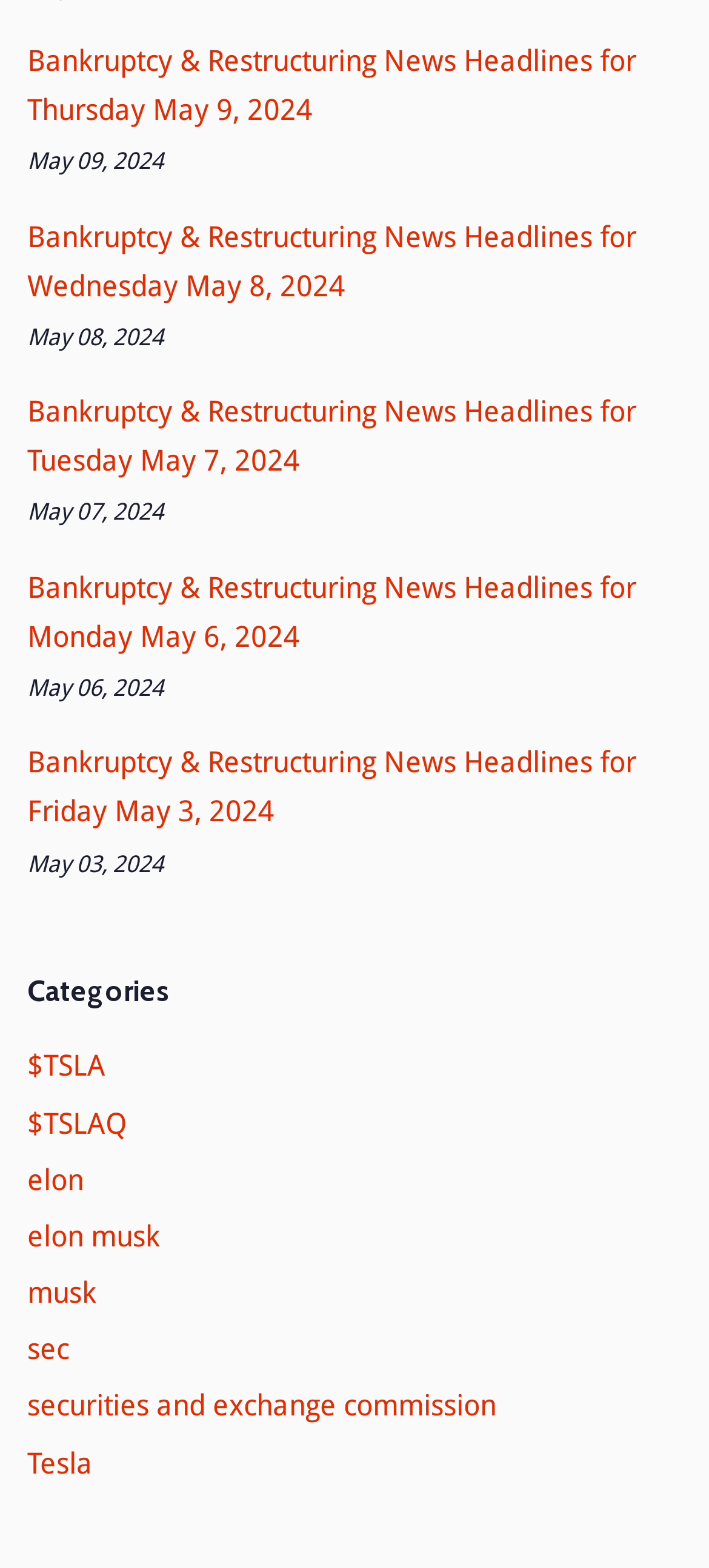Could you specify the bounding box coordinates for the clickable section to complete the following instruction: "View news about Tesla"?

[0.038, 0.922, 0.131, 0.944]